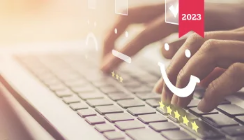What is the atmosphere created by the background light?
Please interpret the details in the image and answer the question thoroughly.

The caption describes the background light as soft and warm, which creates an inviting atmosphere. This suggests that the image is meant to be welcoming and engaging to the viewer.